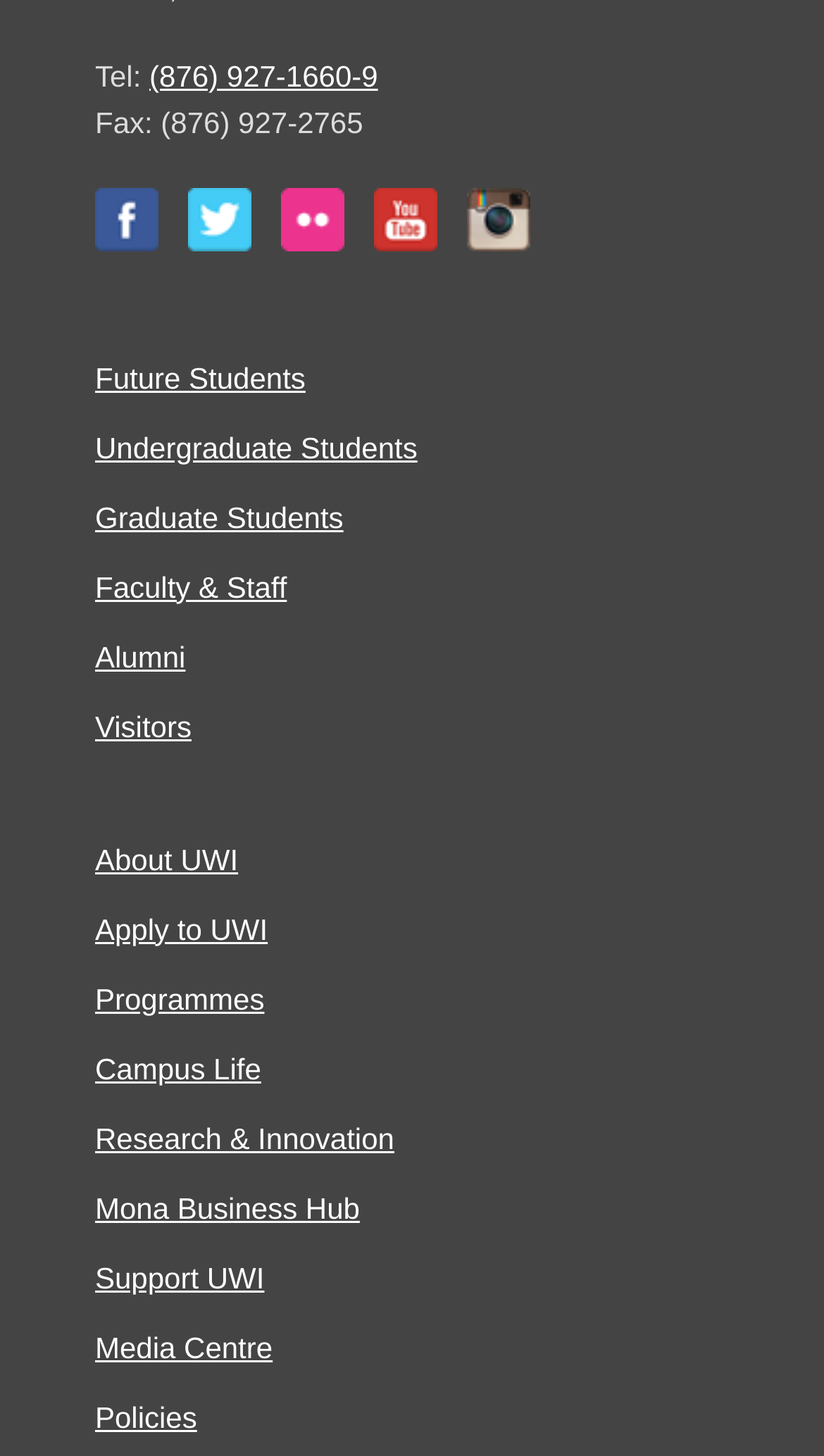What is the last link listed in the menu?
Please give a detailed and elaborate answer to the question based on the image.

I looked at the list of links and found that the last one is 'Policies', which is located at the bottom of the menu.